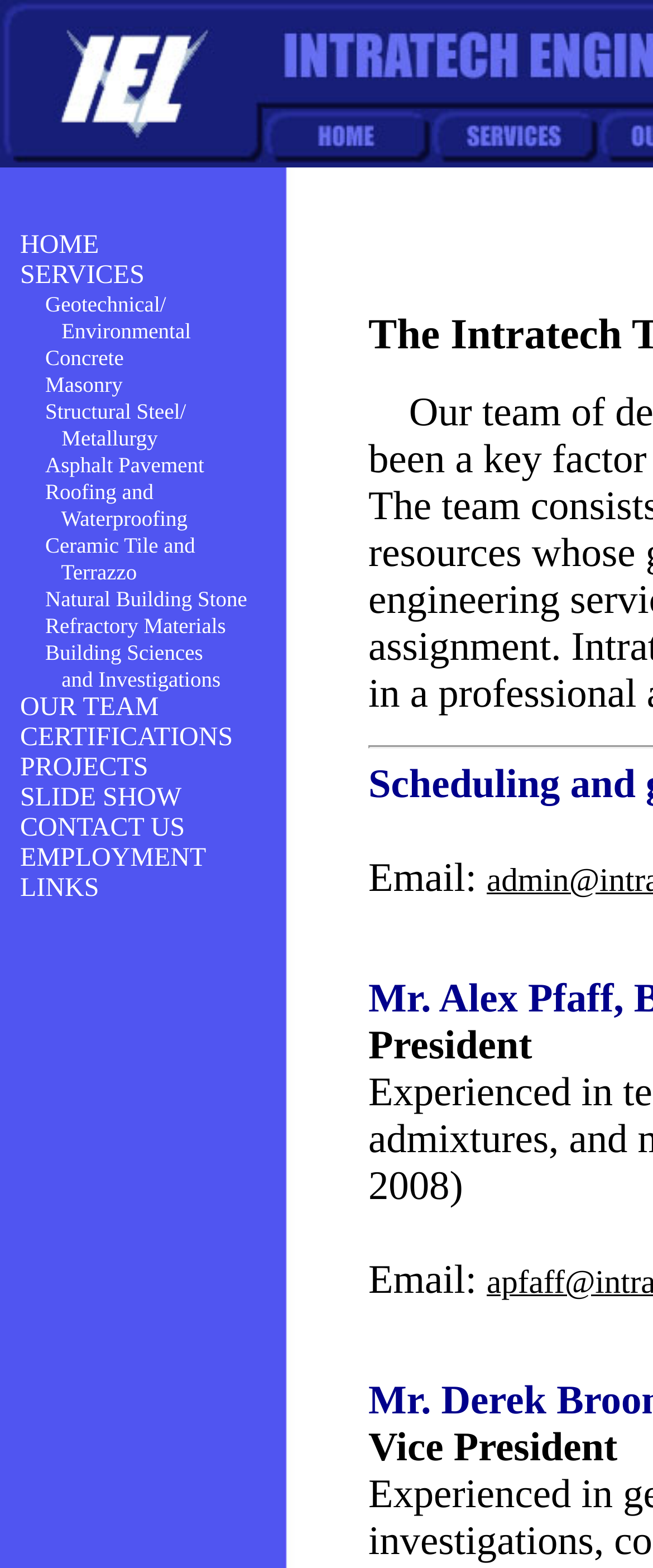Locate and provide the bounding box coordinates for the HTML element that matches this description: "Building Sciences and Investigations".

[0.069, 0.408, 0.338, 0.441]